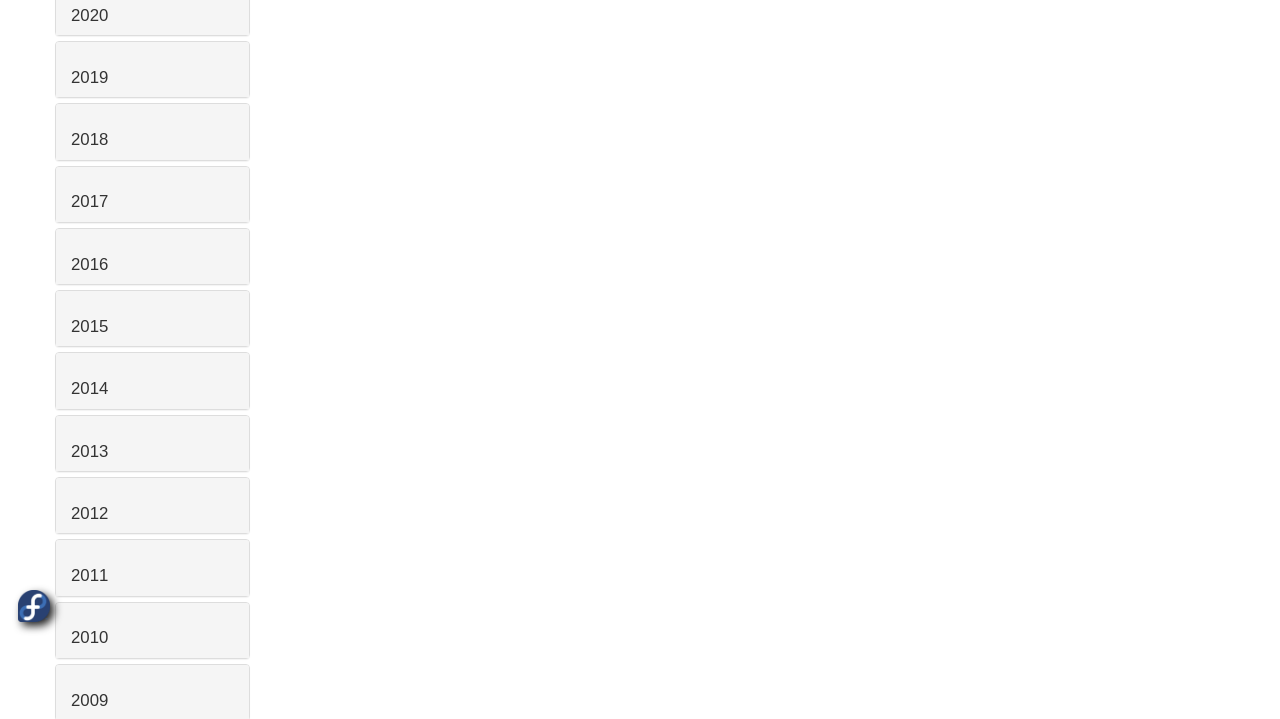Identify the bounding box coordinates for the UI element mentioned here: "2010". Provide the coordinates as four float values between 0 and 1, i.e., [left, top, right, bottom].

[0.055, 0.874, 0.085, 0.9]